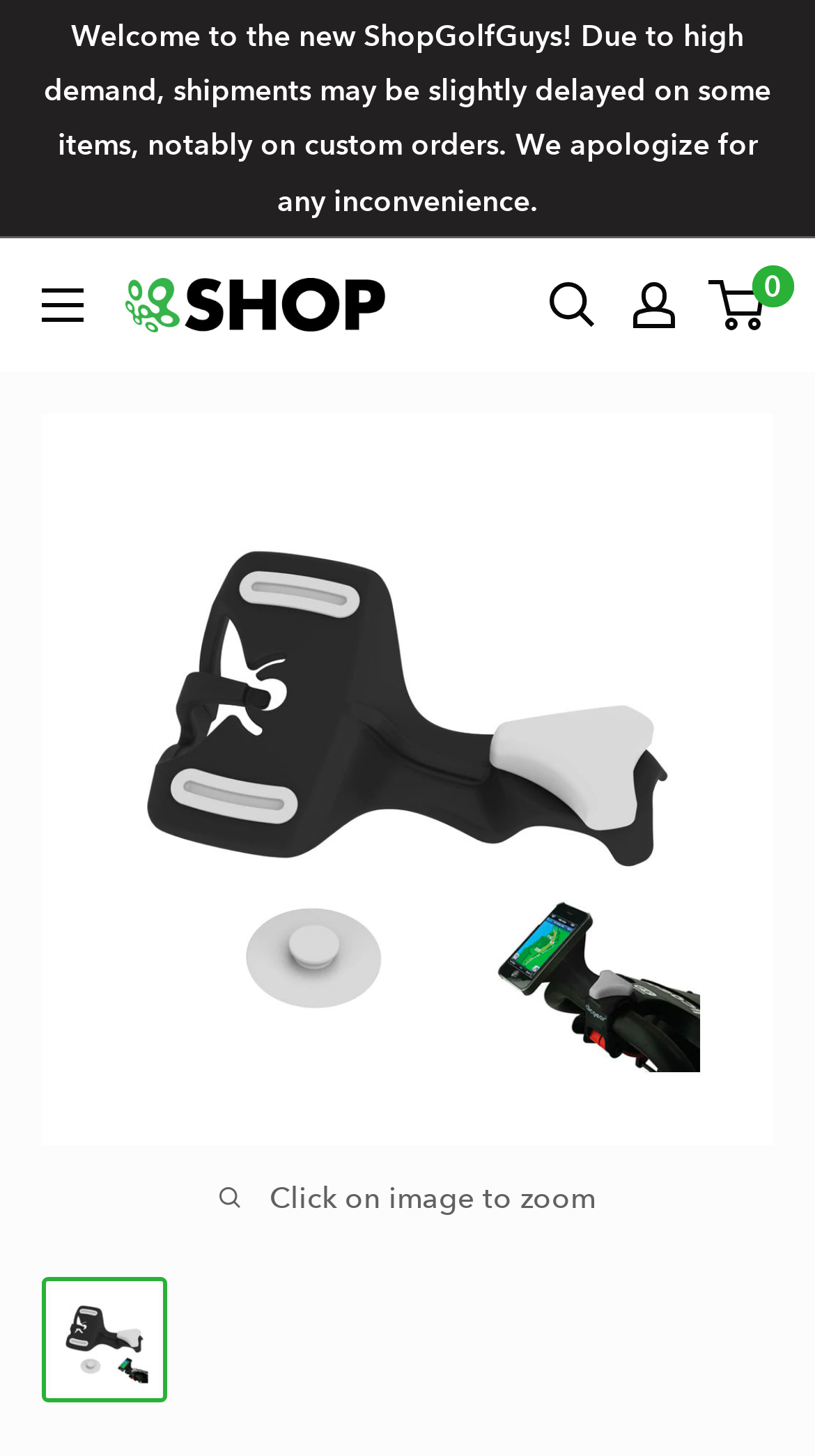What can be done with the image of the Clicgear GPS Holder?
Provide a thorough and detailed answer to the question.

The static text 'Click on image to zoom' suggests that the image of the Clicgear GPS Holder can be zoomed in by clicking on it.